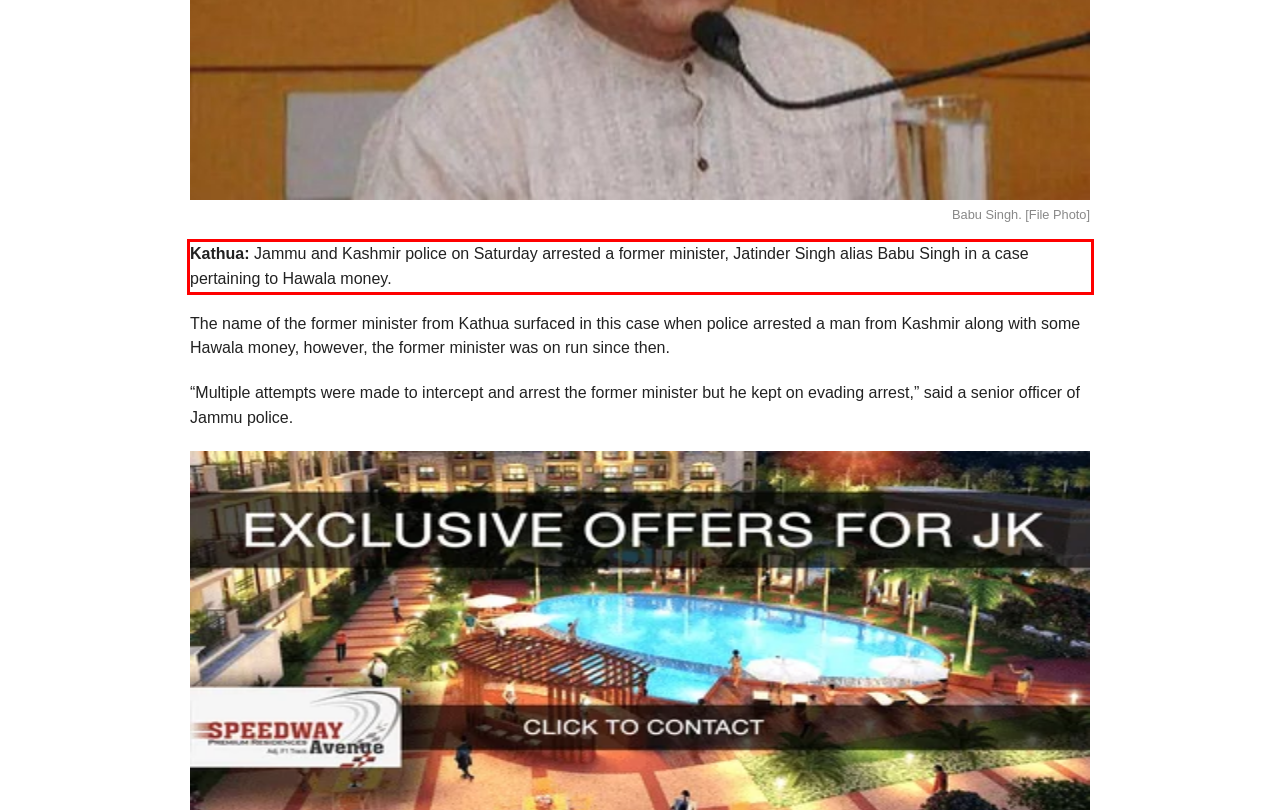Examine the webpage screenshot and use OCR to recognize and output the text within the red bounding box.

Kathua: Jammu and Kashmir police on Saturday arrested a former minister, Jatinder Singh alias Babu Singh in a case pertaining to Hawala money.